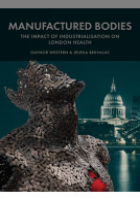Generate a detailed explanation of the scene depicted in the image.

The image features the cover of a book titled "Manufactured Bodies: The Impact of Industrialisation on London Health," authored by Gunnar Wheaton and Julina Reynhard. The cover design incorporates a striking visual of a textured figure resembling a human form composed of intricate, metallic elements. This is juxtaposed against a backdrop of a night-time London skyline, prominently displaying the dome of St. Paul's Cathedral, which evokes themes of industrialization and its effects on urban health. The title and authors' names are presented in clear, bold typography, reinforcing the focus on the significant historical context explored in this work.